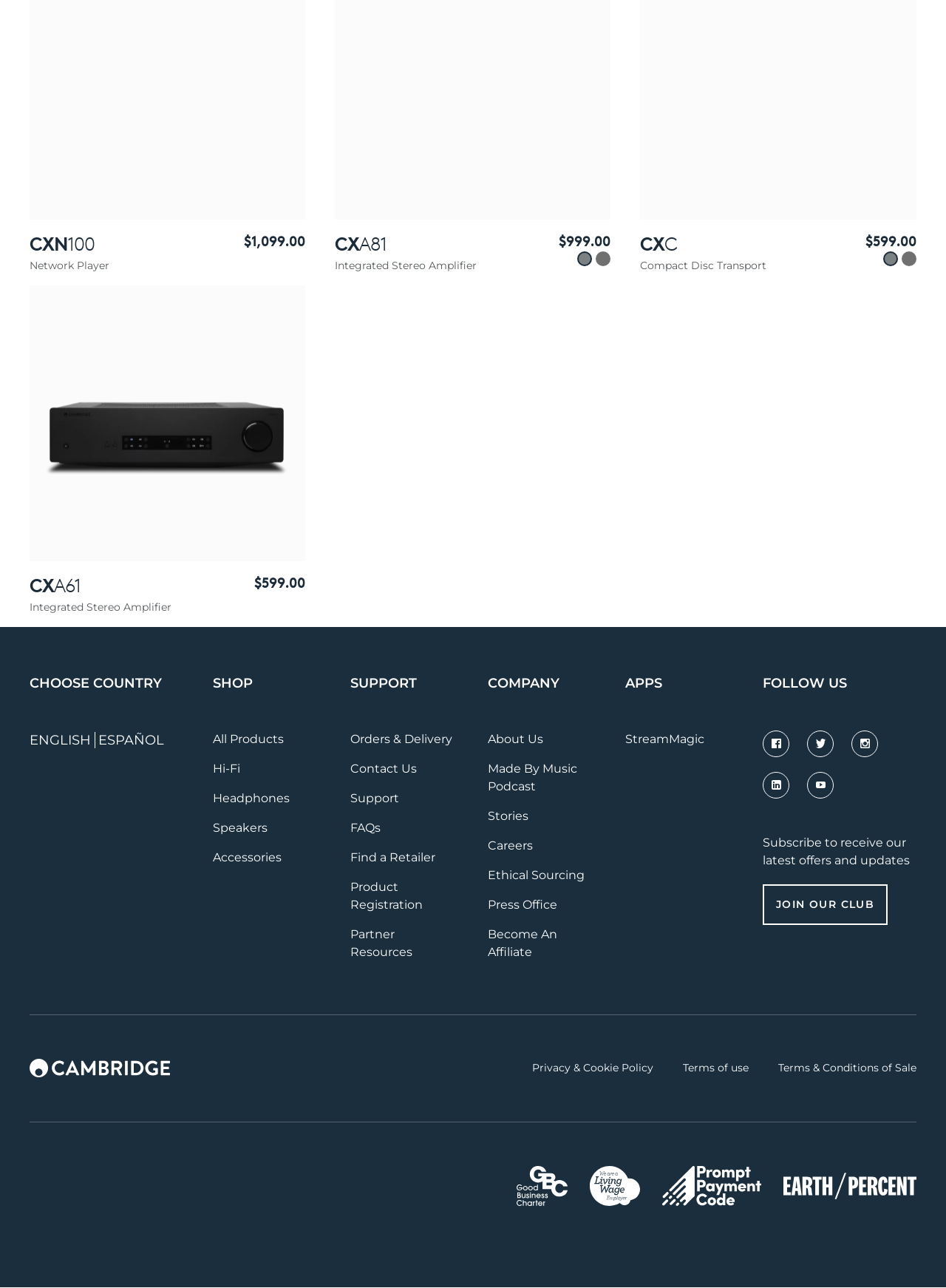How many social media links are there at the bottom of the webpage?
Could you answer the question with a detailed and thorough explanation?

I counted the number of social media links at the bottom of the webpage, which are Facebook, Twitter, Instagram, and YouTube. There are 4 social media links in total.